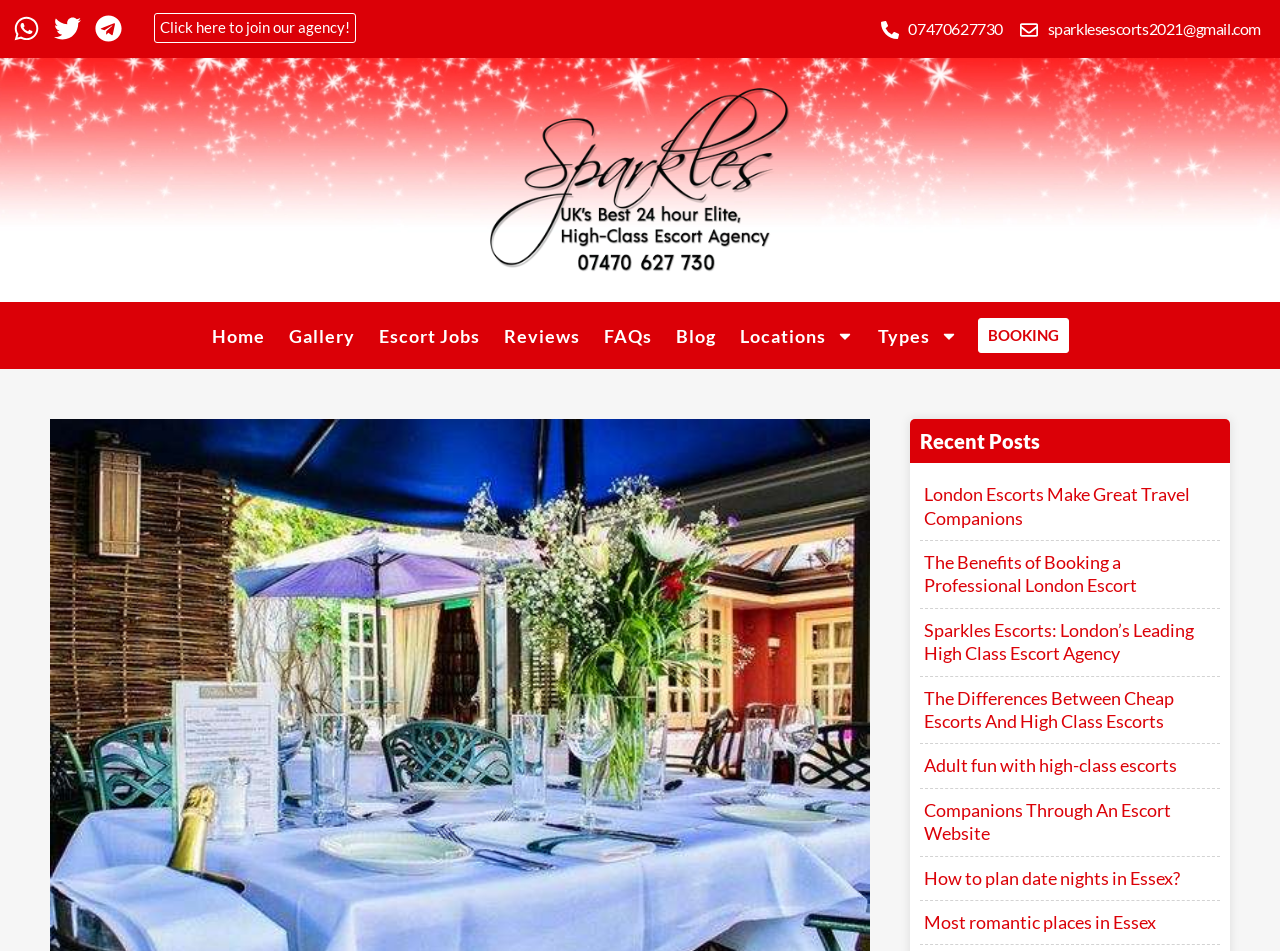Can you identify the bounding box coordinates of the clickable region needed to carry out this instruction: 'Click on Whatsapp'? The coordinates should be four float numbers within the range of 0 to 1, stated as [left, top, right, bottom].

[0.01, 0.016, 0.031, 0.044]